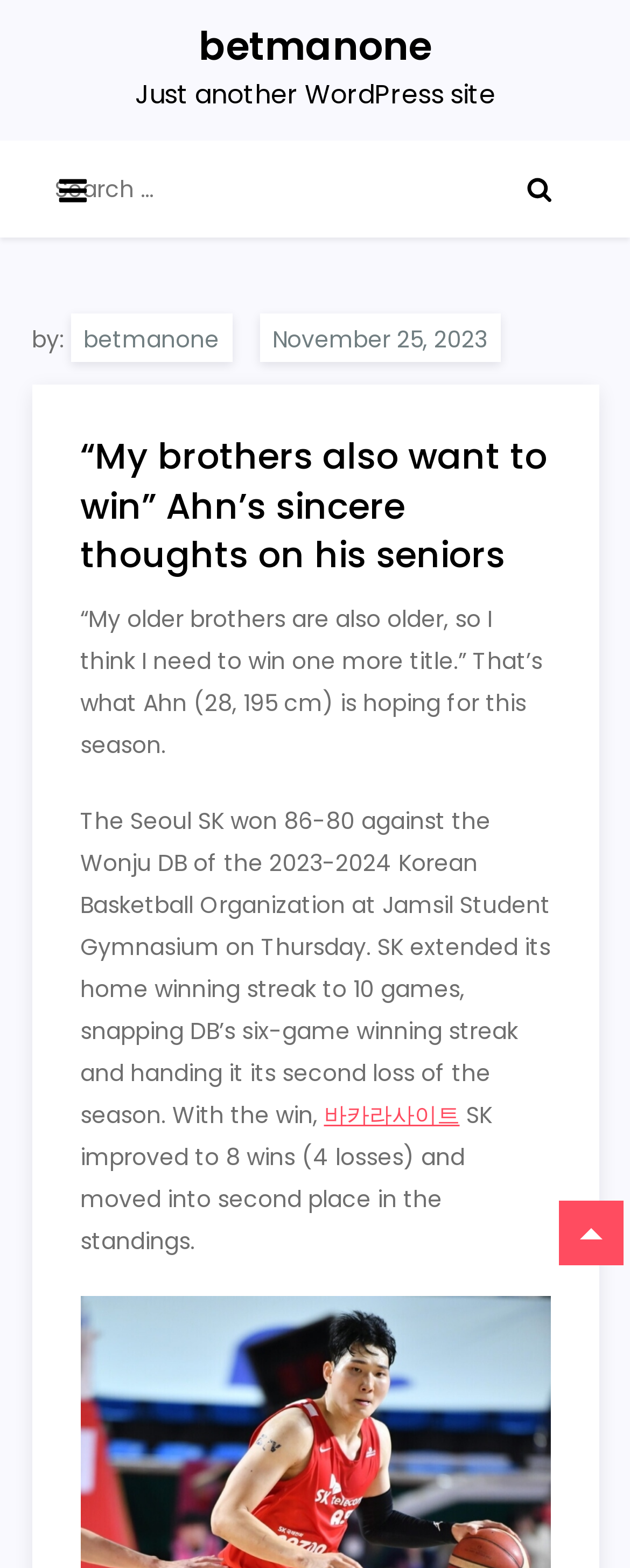Identify the bounding box coordinates of the clickable region to carry out the given instruction: "Read the article about Ahn's sincere thoughts on his seniors".

[0.127, 0.276, 0.873, 0.371]